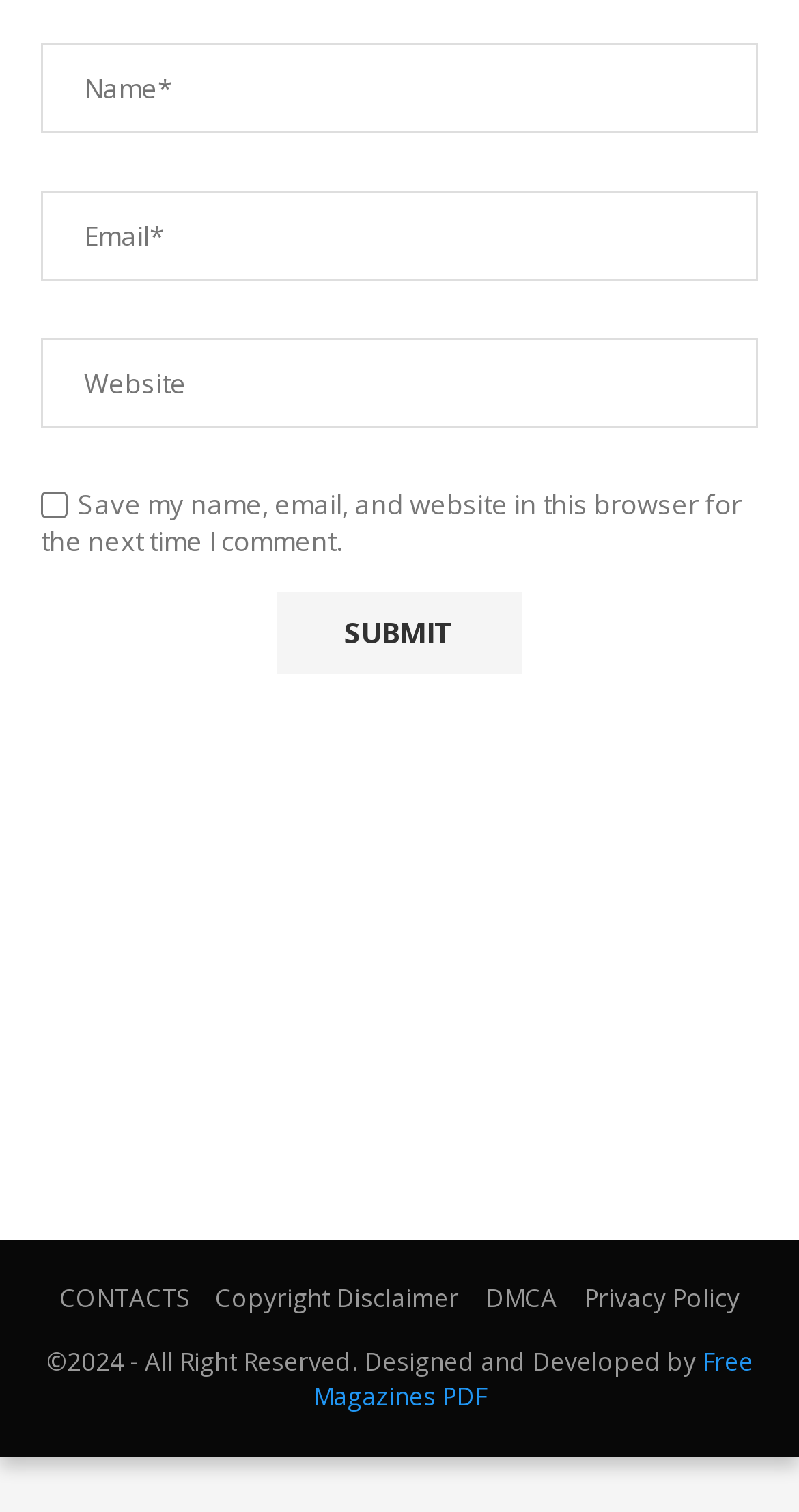Analyze the image and provide a detailed answer to the question: What type of links are available at the bottom of the page?

The bottom of the page contains several links, including 'CONTACTS', 'Copyright Disclaimer', 'DMCA', and 'Privacy Policy'. These links are related to the website's policies and contact information.